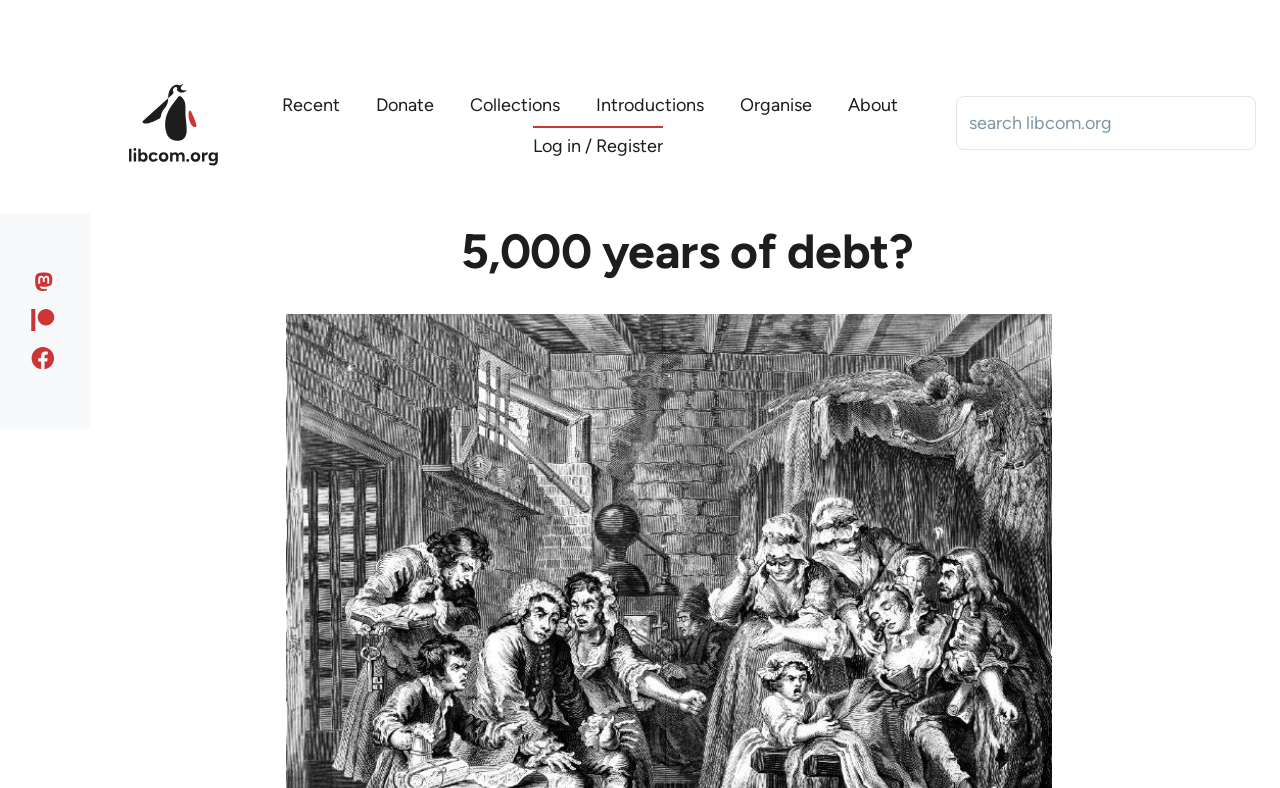Locate the bounding box coordinates of the element I should click to achieve the following instruction: "Go to Home page".

[0.098, 0.103, 0.173, 0.217]